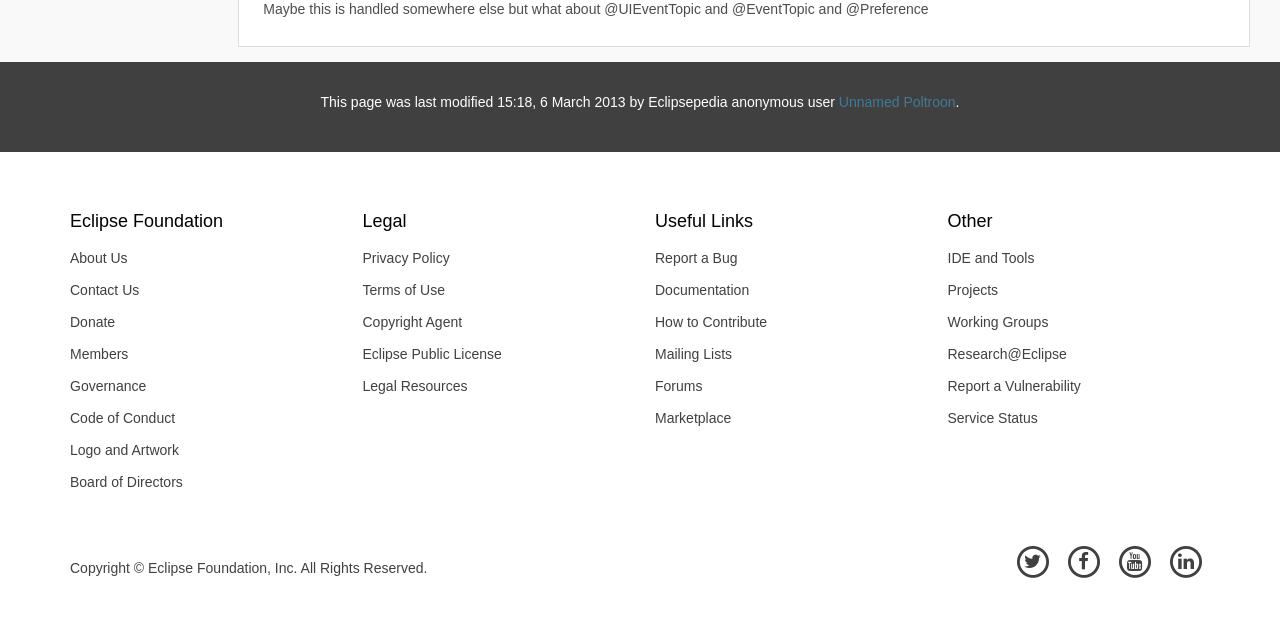Identify the bounding box coordinates for the UI element mentioned here: "Service Status". Provide the coordinates as four float values between 0 and 1, i.e., [left, top, right, bottom].

[0.729, 0.652, 0.945, 0.704]